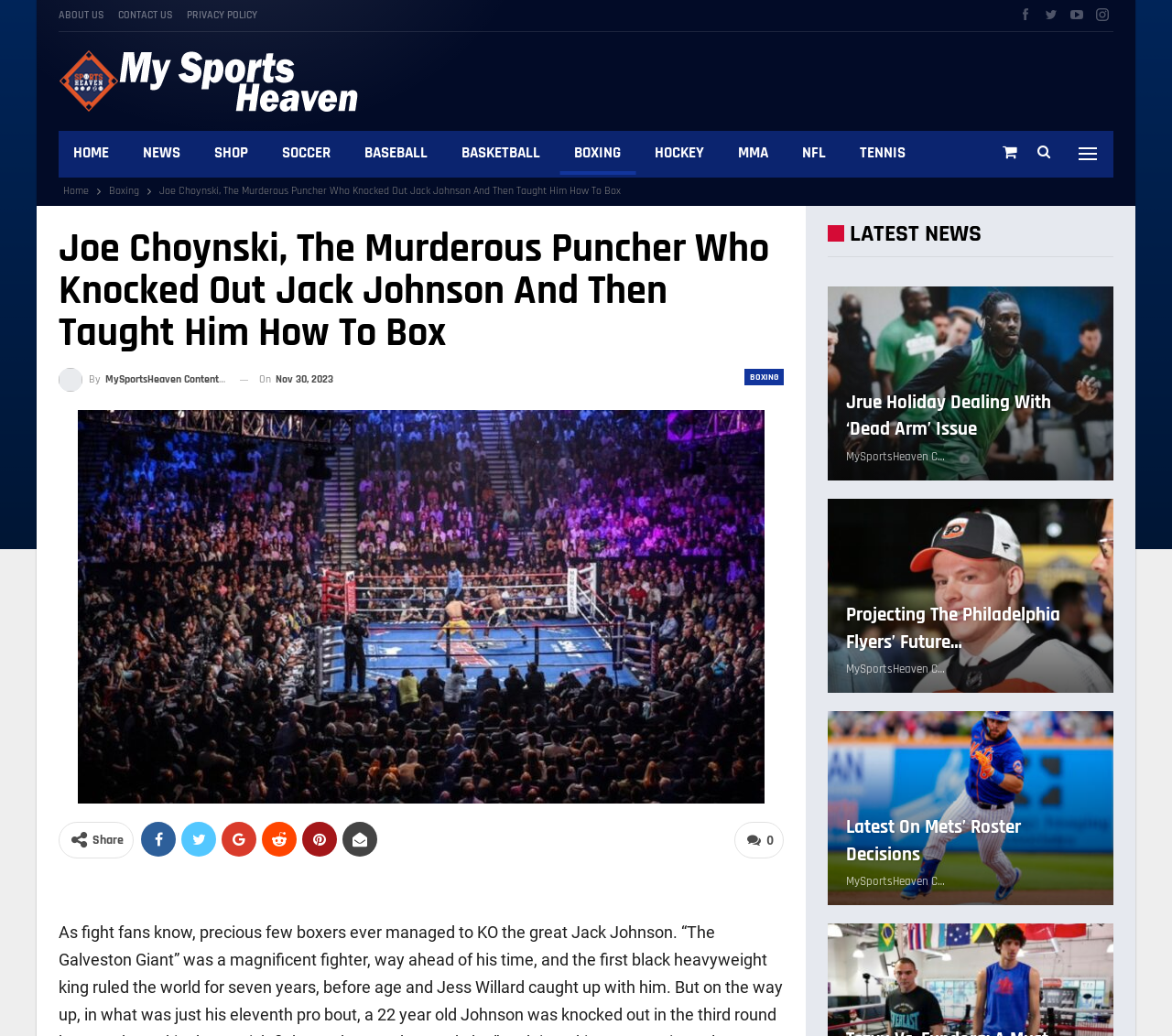Specify the bounding box coordinates of the region I need to click to perform the following instruction: "Read the latest news 'Jrue Holiday dealing with ‘dead arm’ issue'". The coordinates must be four float numbers in the range of 0 to 1, i.e., [left, top, right, bottom].

[0.705, 0.275, 0.952, 0.465]